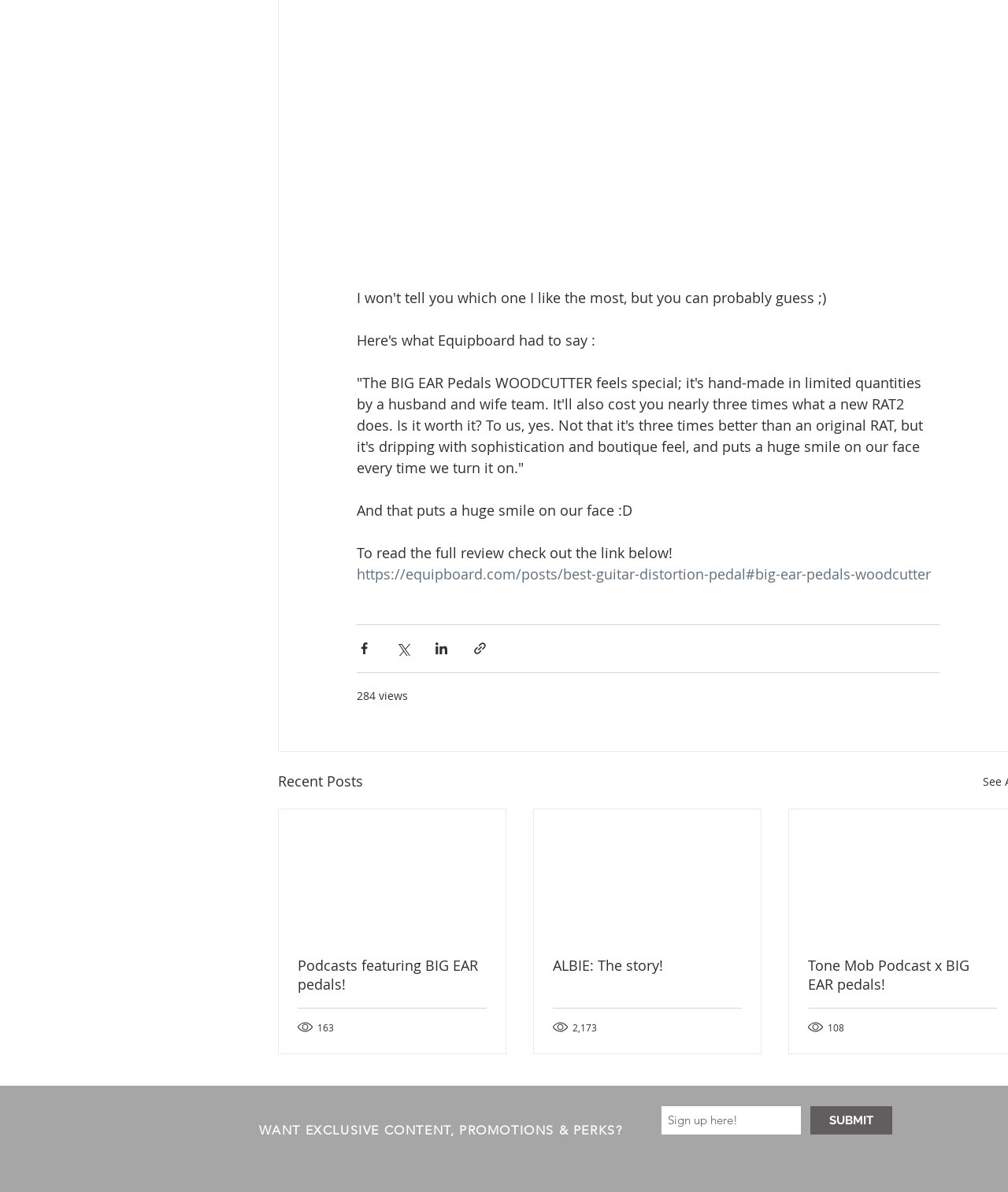Can you find the bounding box coordinates of the area I should click to execute the following instruction: "Sign up for exclusive content"?

[0.656, 0.928, 0.795, 0.951]